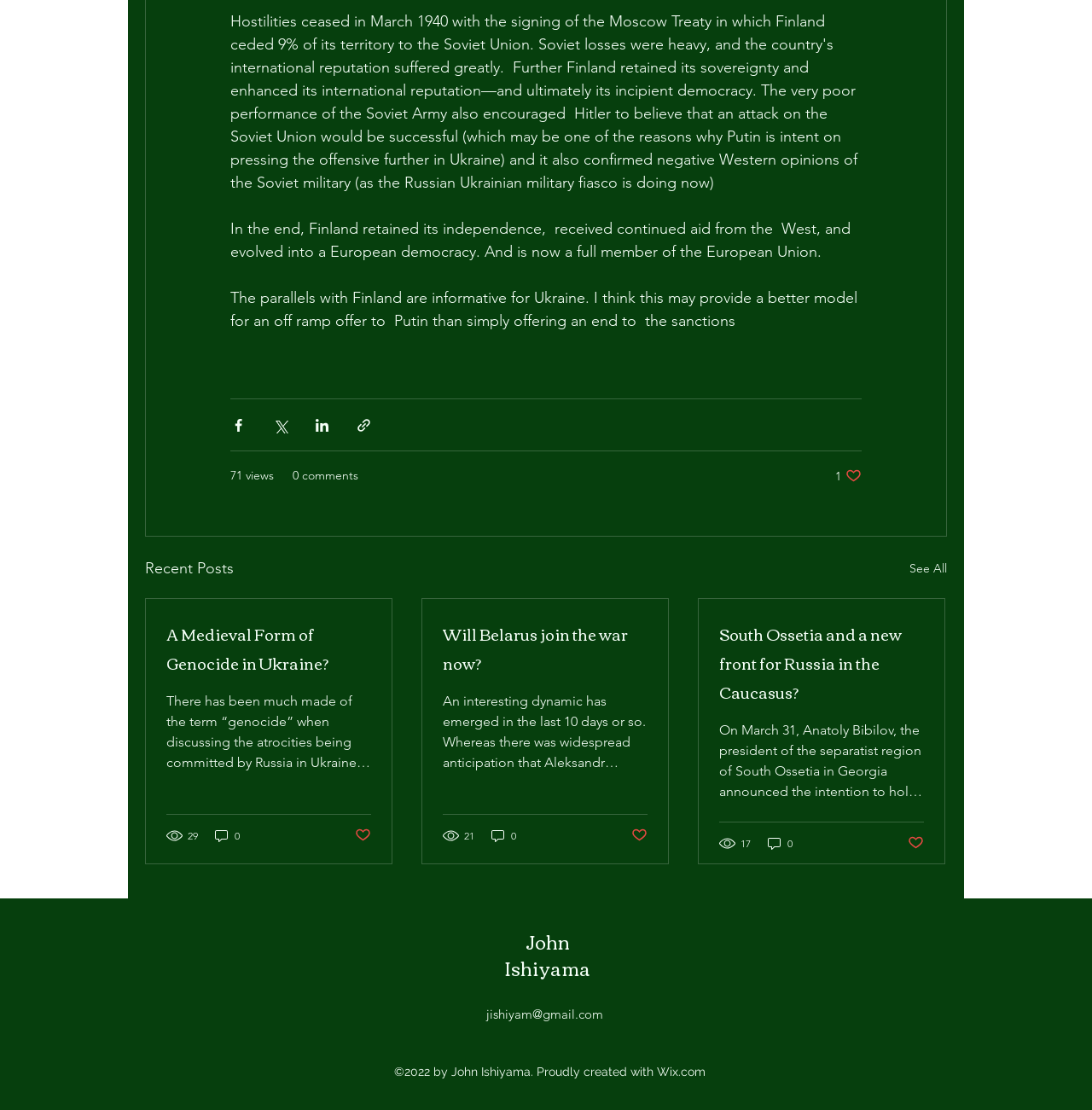Look at the image and answer the question in detail:
What is the name of the author of the webpage?

The author's name is John Ishiyama, as stated at the bottom of the webpage, along with his email address and a copyright notice.